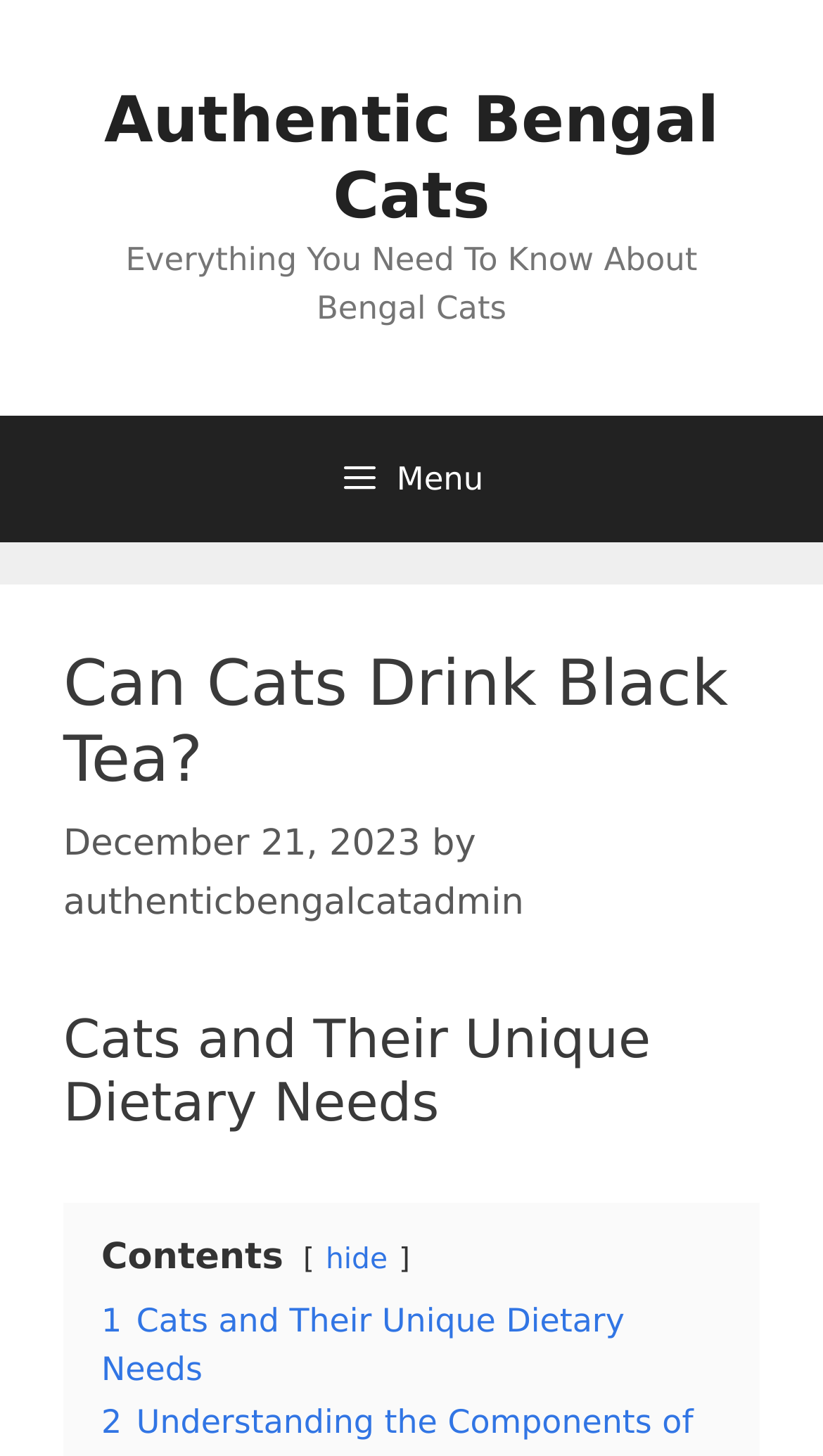Please answer the following question using a single word or phrase: 
How many sections are there in the article?

At least 1